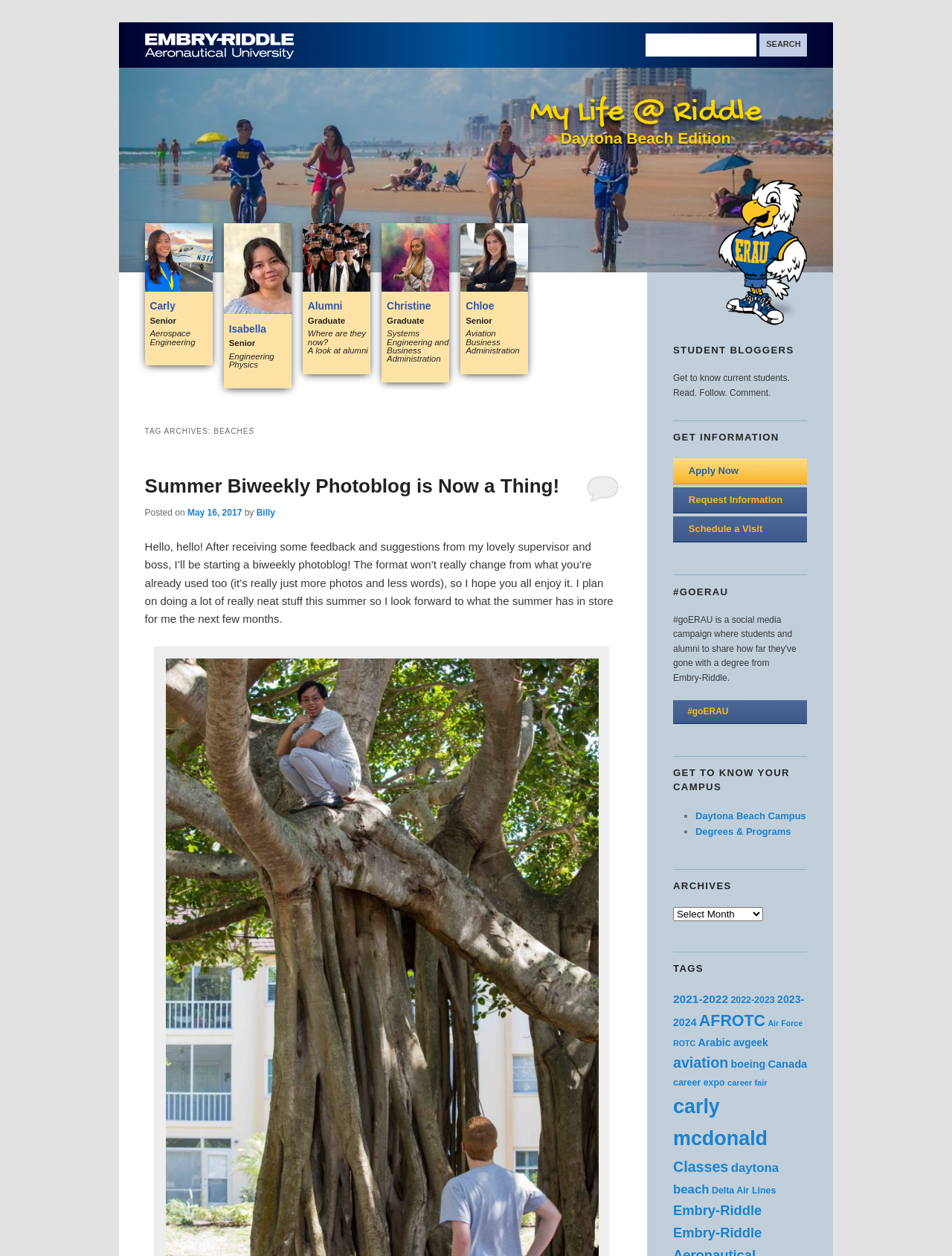Please provide the bounding box coordinates for the element that needs to be clicked to perform the instruction: "Apply to Embry-Riddle Aeronautical University". The coordinates must consist of four float numbers between 0 and 1, formatted as [left, top, right, bottom].

[0.707, 0.365, 0.848, 0.386]